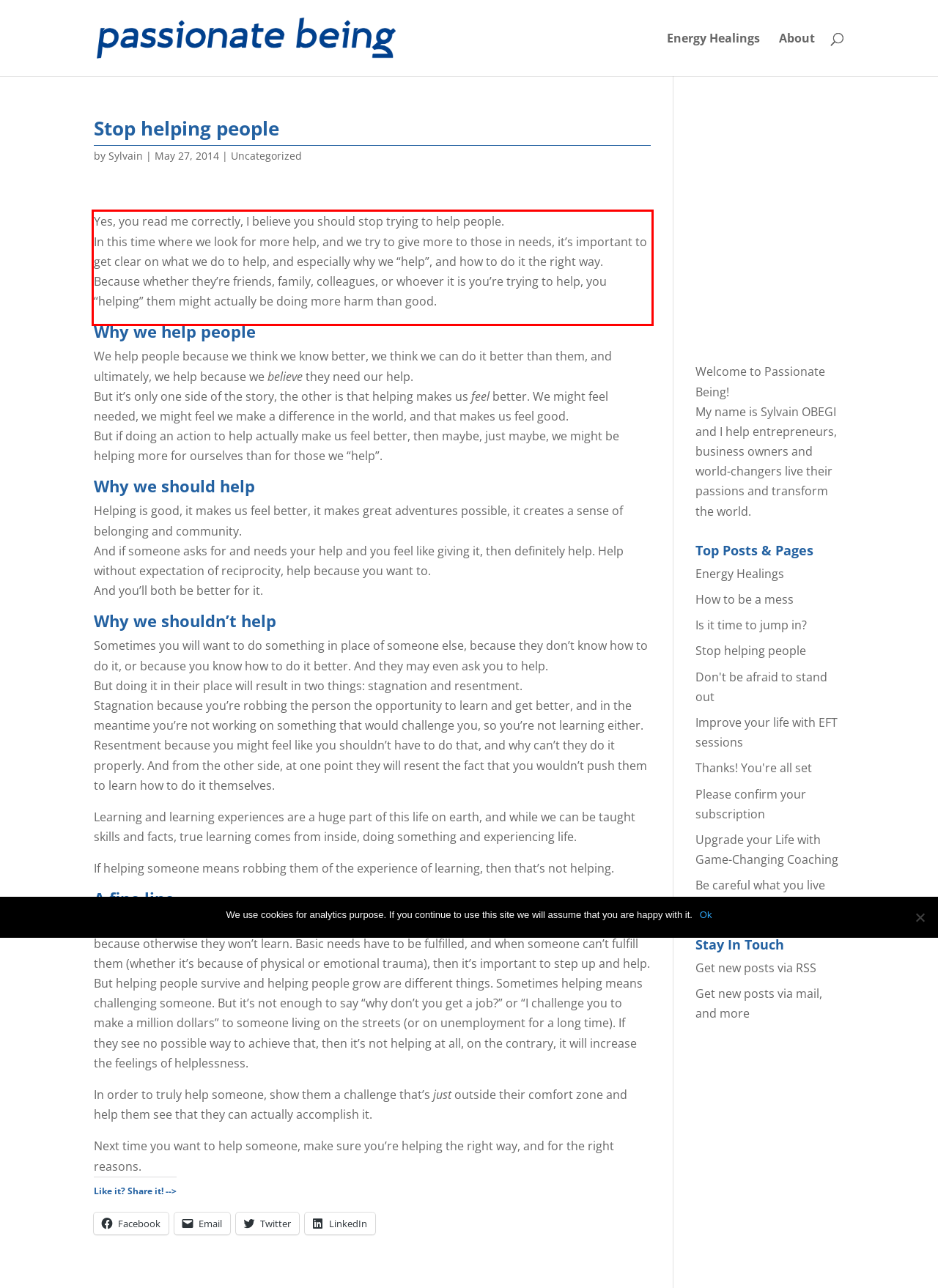Identify and transcribe the text content enclosed by the red bounding box in the given screenshot.

Yes, you read me correctly, I believe you should stop trying to help people. In this time where we look for more help, and we try to give more to those in needs, it’s important to get clear on what we do to help, and especially why we “help”, and how to do it the right way. Because whether they’re friends, family, colleagues, or whoever it is you’re trying to help, you “helping” them might actually be doing more harm than good.